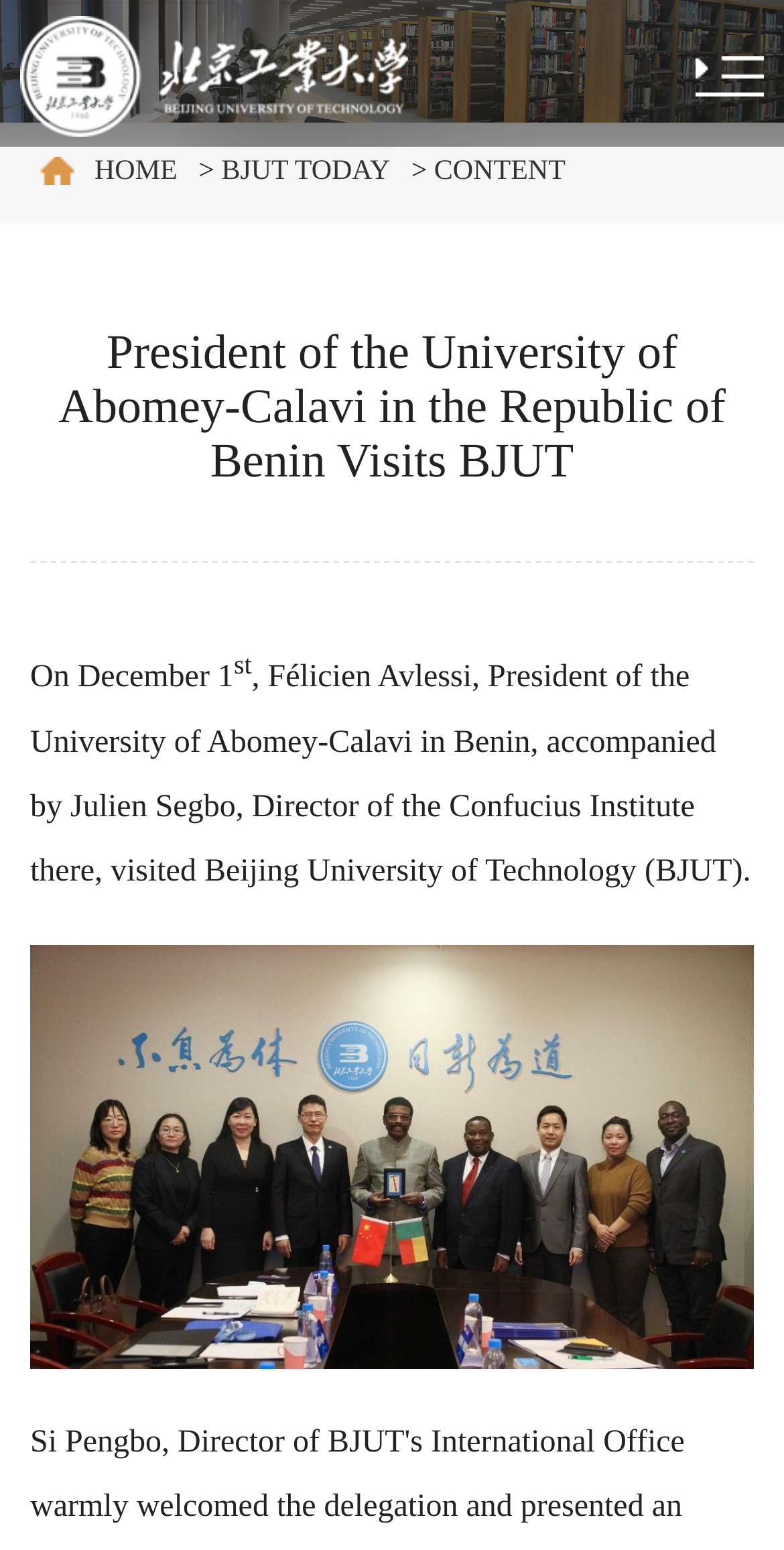Please give a one-word or short phrase response to the following question: 
Who accompanied Félicien Avlessi?

Julien Segbo